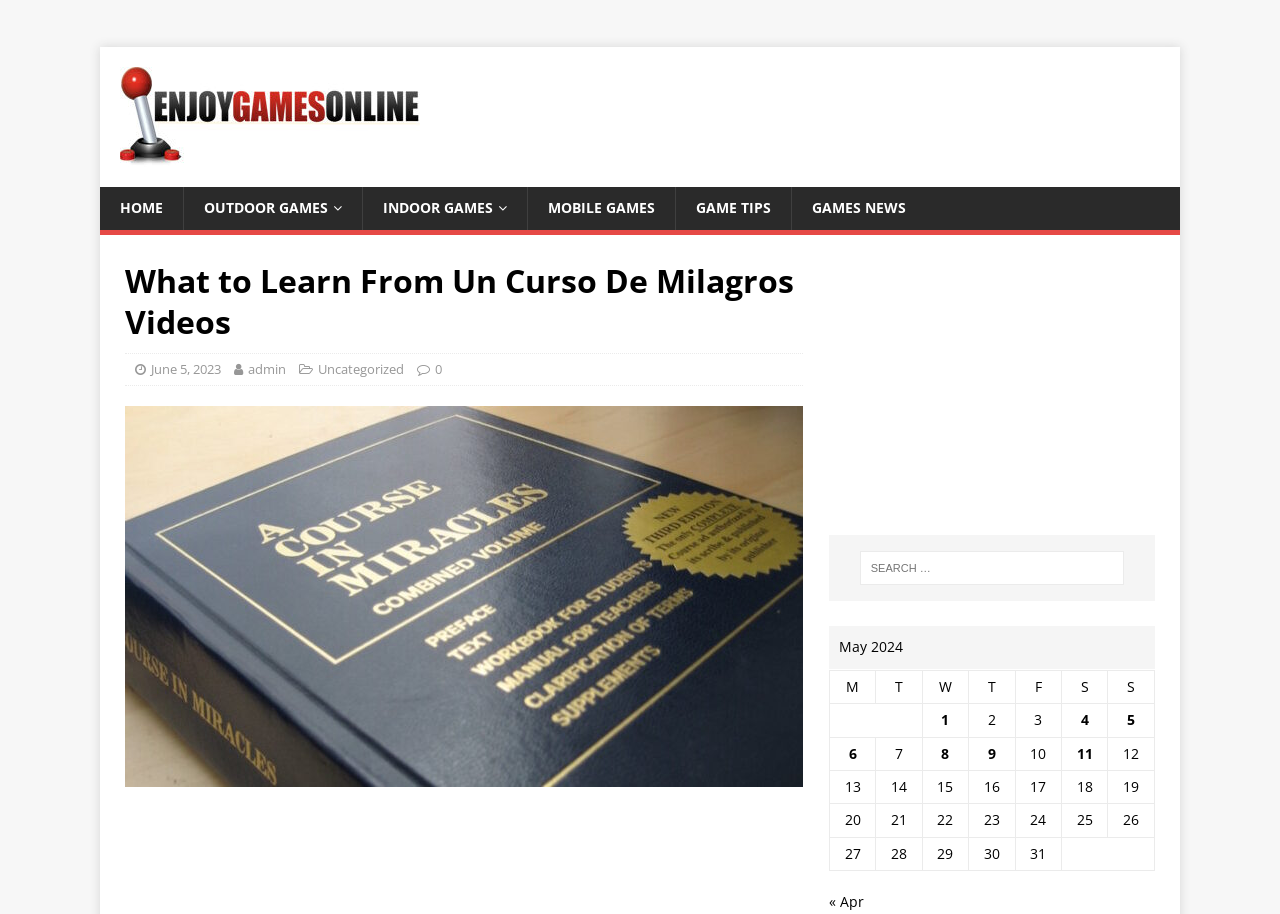Locate the bounding box of the UI element described by: "admin" in the given webpage screenshot.

[0.194, 0.394, 0.223, 0.414]